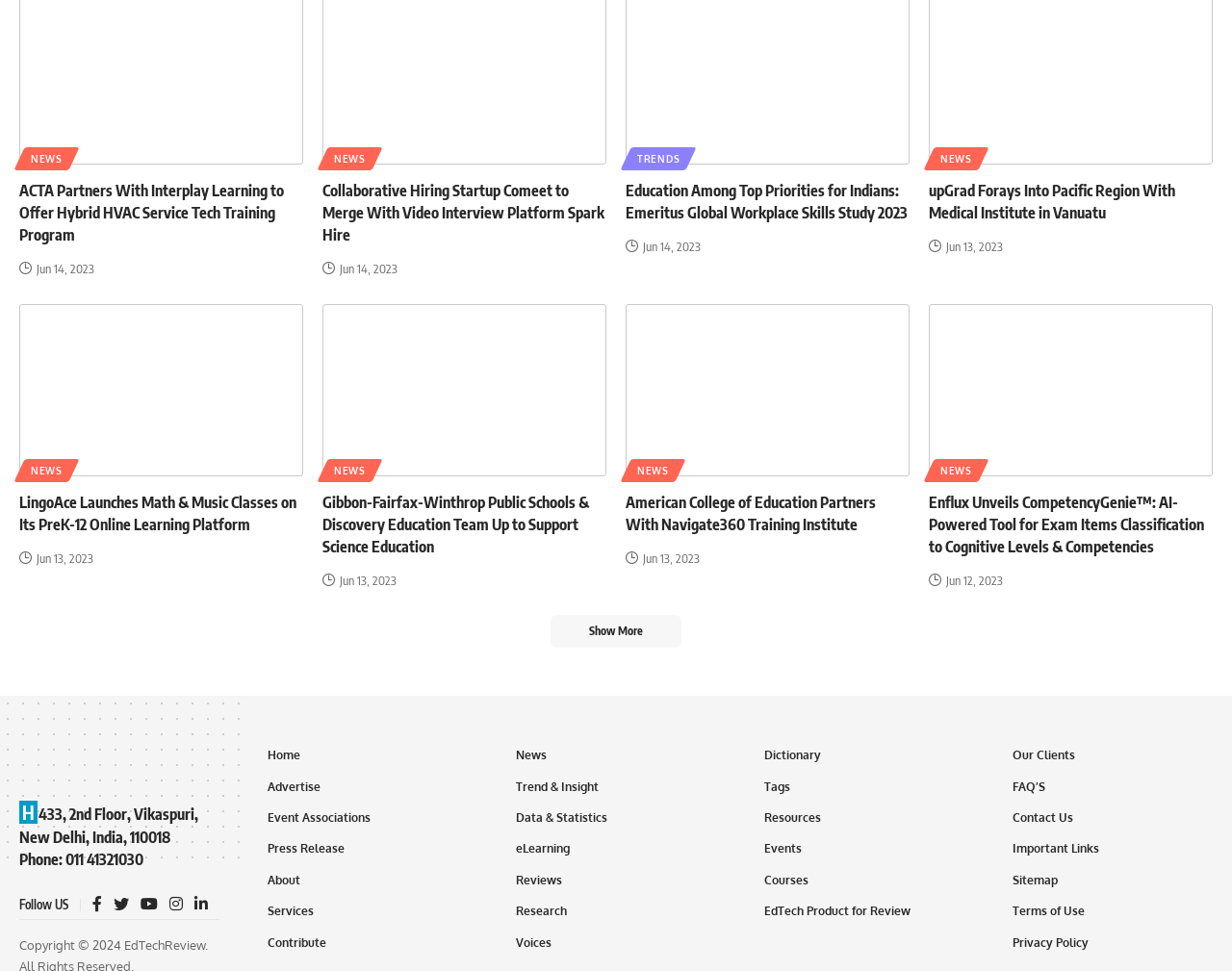Please specify the bounding box coordinates of the clickable region to carry out the following instruction: "Follow EdTechReview on social media". The coordinates should be four float numbers between 0 and 1, in the format [left, top, right, bottom].

[0.075, 0.917, 0.083, 0.946]